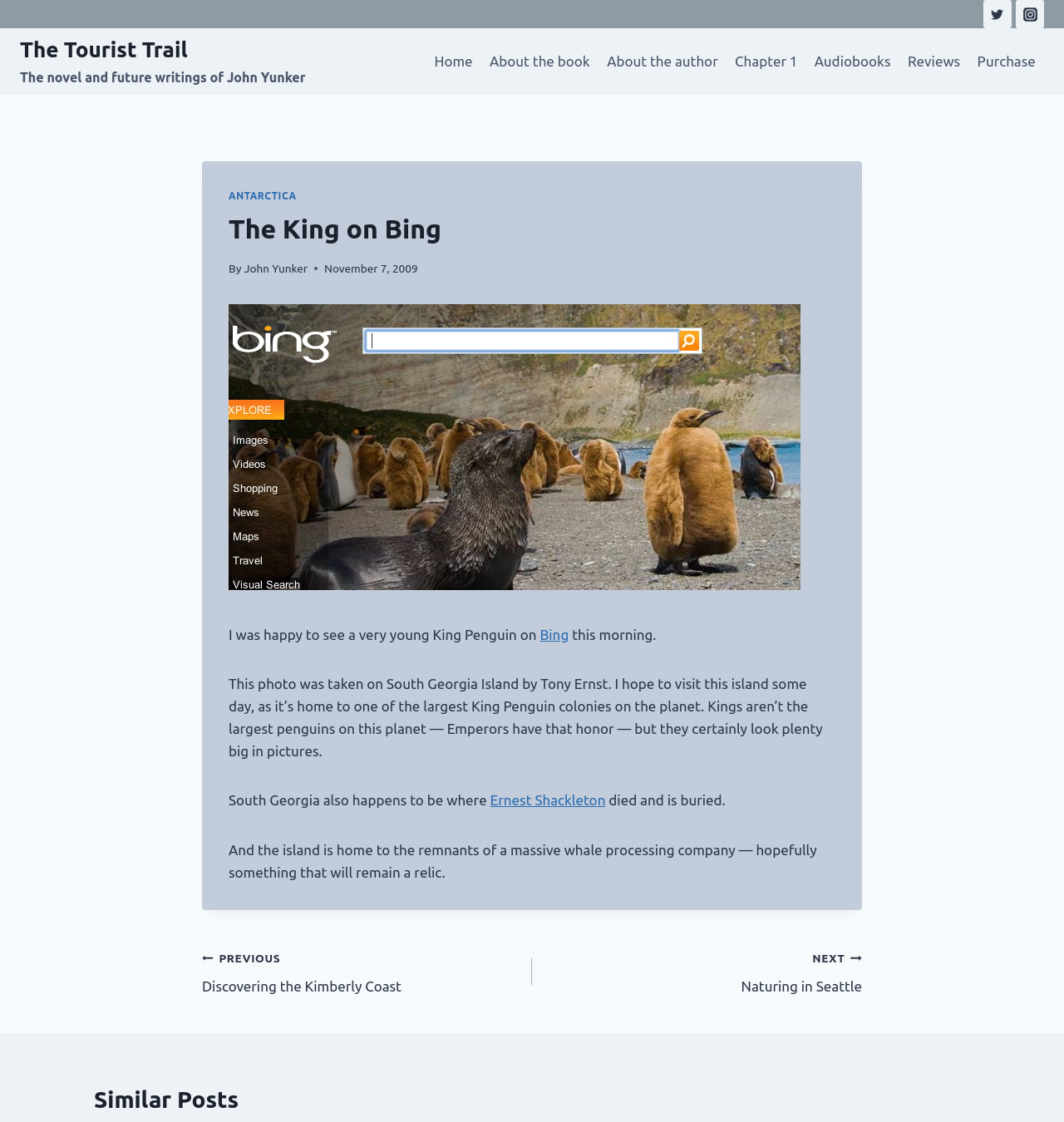Please determine the bounding box coordinates of the area that needs to be clicked to complete this task: 'Read about the book'. The coordinates must be four float numbers between 0 and 1, formatted as [left, top, right, bottom].

[0.452, 0.037, 0.562, 0.072]